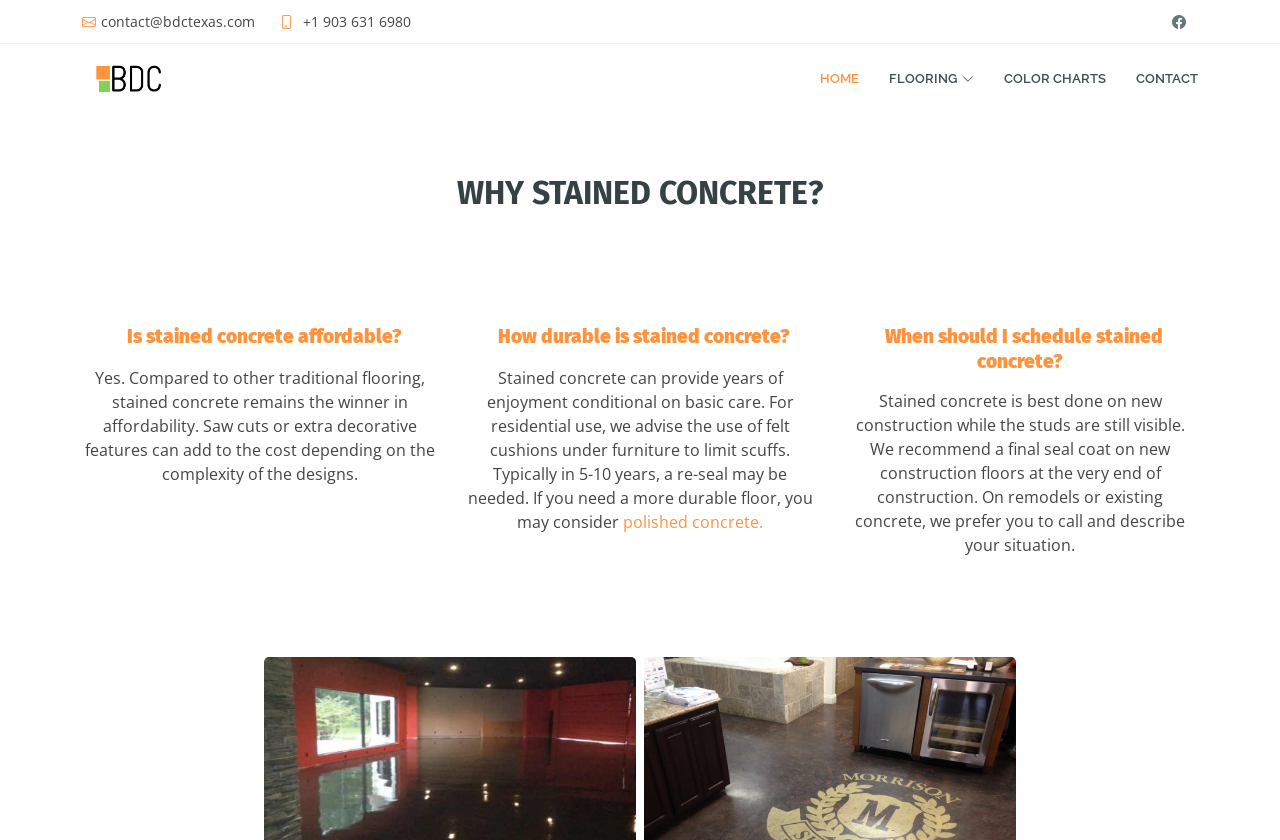Show the bounding box coordinates for the HTML element described as: "polished concrete.".

[0.487, 0.608, 0.596, 0.635]